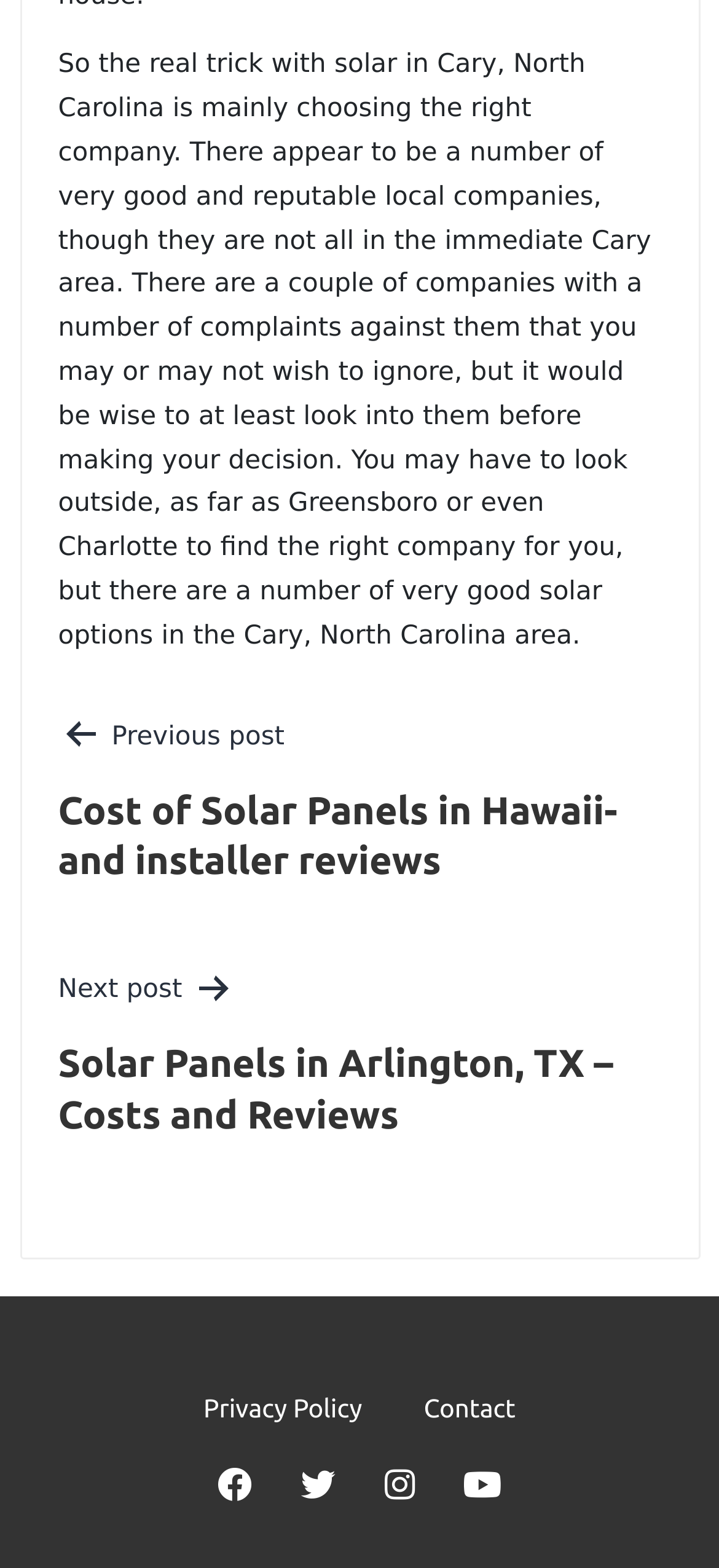Identify the bounding box coordinates of the HTML element based on this description: "Privacy Policy".

[0.249, 0.87, 0.538, 0.927]